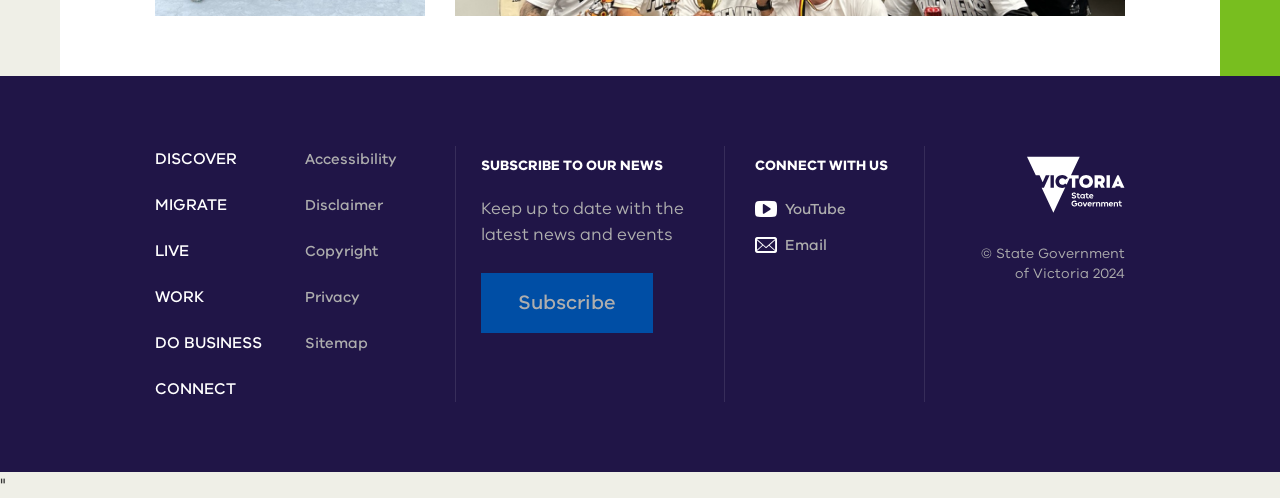Highlight the bounding box coordinates of the element that should be clicked to carry out the following instruction: "Click on DISCOVER". The coordinates must be given as four float numbers ranging from 0 to 1, i.e., [left, top, right, bottom].

[0.121, 0.297, 0.185, 0.341]